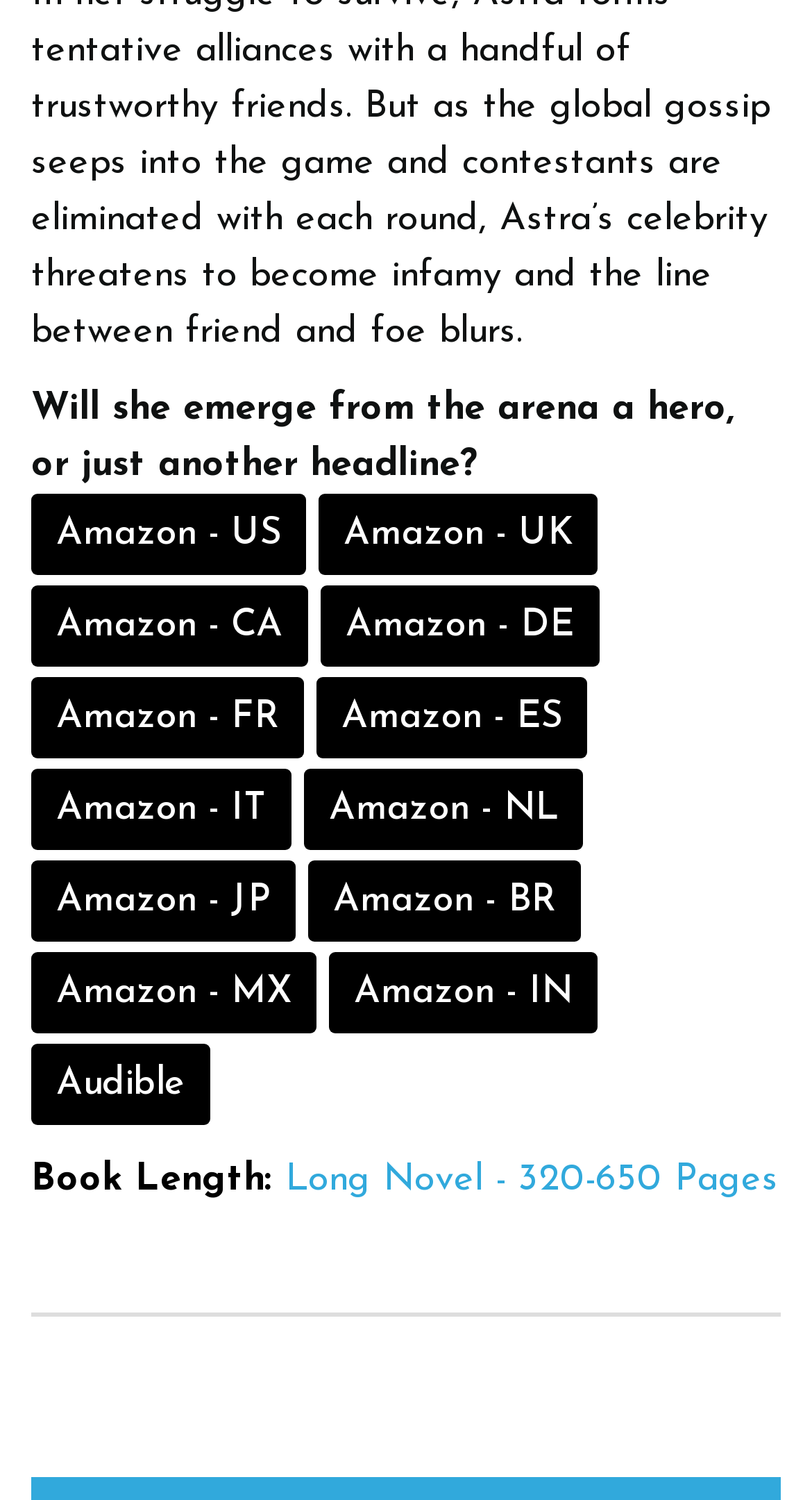Determine the bounding box coordinates for the area that should be clicked to carry out the following instruction: "visit the ADVERTISE section".

None